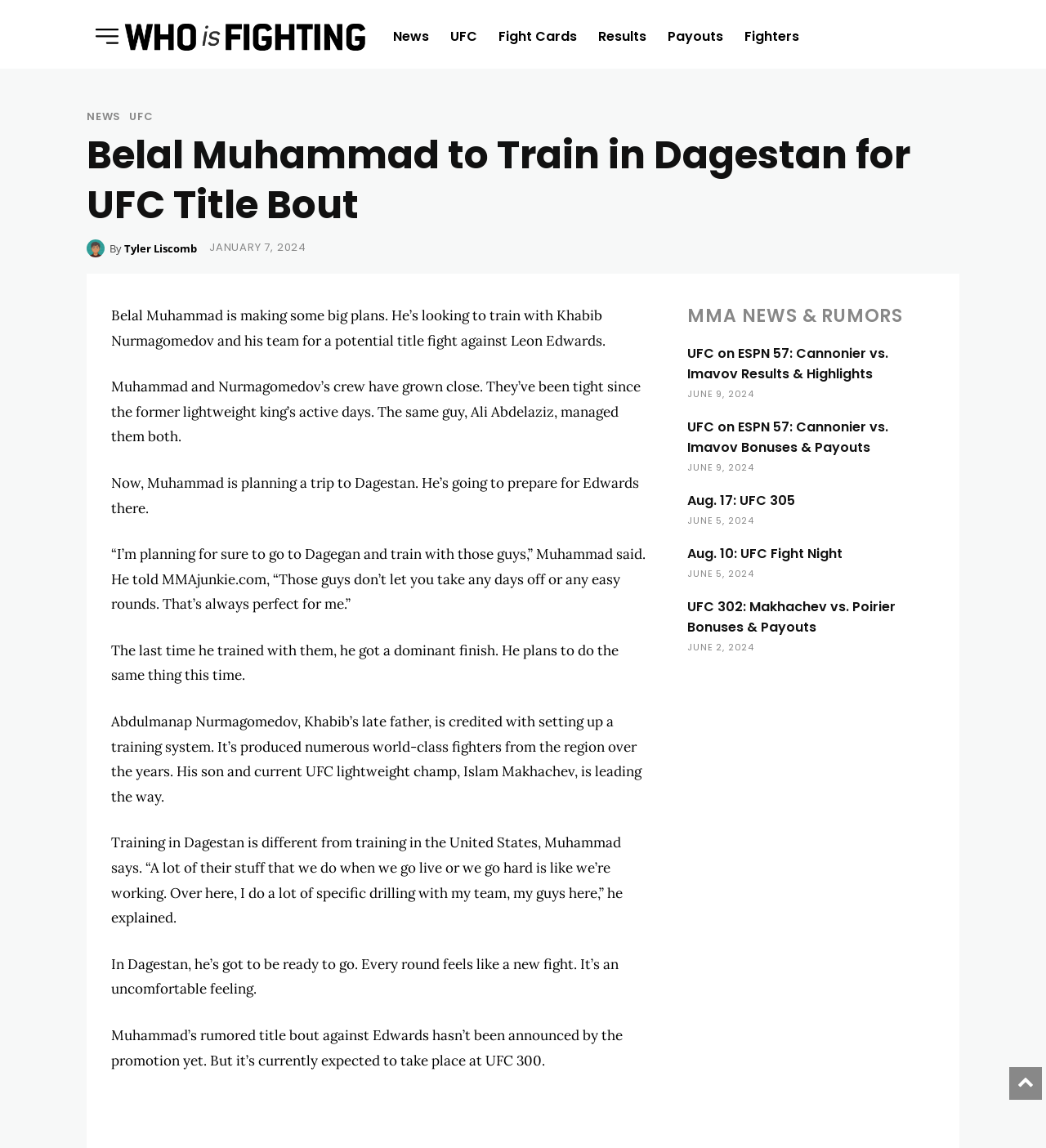What is Belal Muhammad planning to do?
Based on the image, provide a one-word or brief-phrase response.

Train in Dagestan